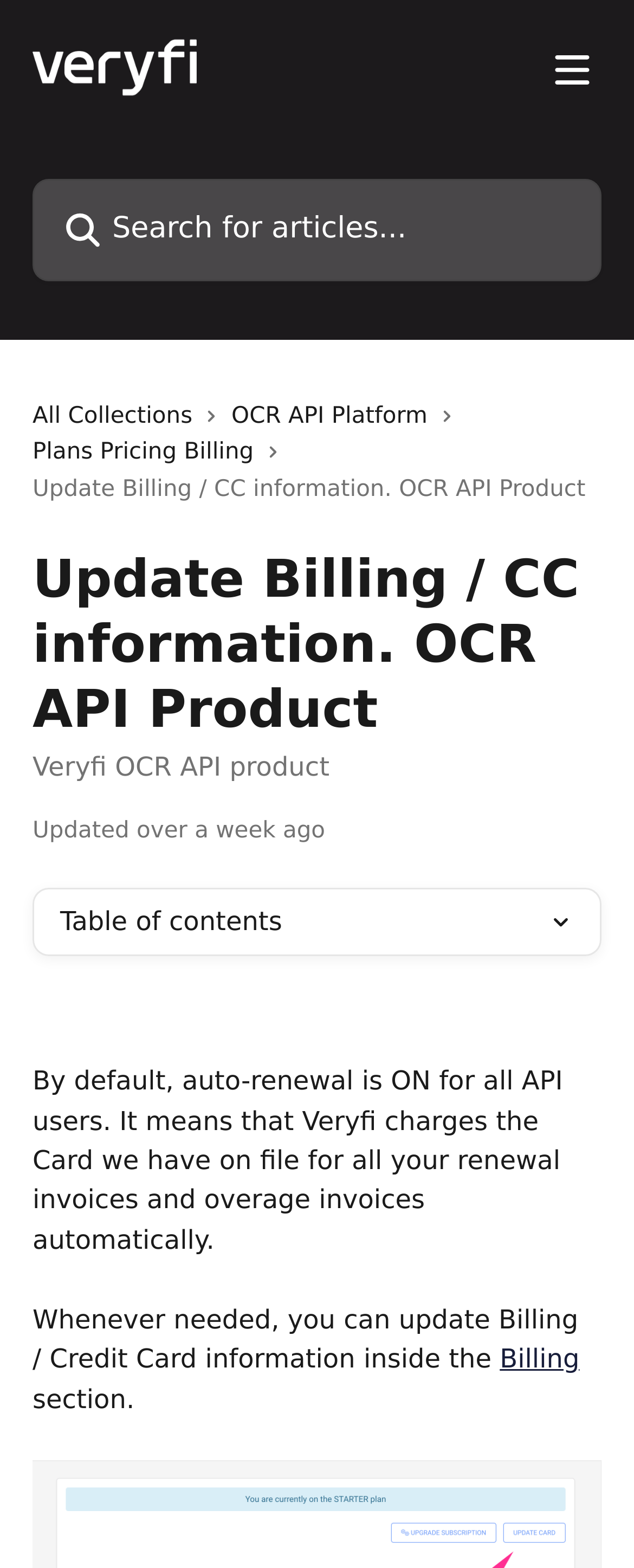Please determine the bounding box coordinates for the UI element described here. Use the format (top-left x, top-left y, bottom-right x, bottom-right y) with values bounded between 0 and 1: name="q" placeholder="Search for articles..."

[0.051, 0.114, 0.949, 0.179]